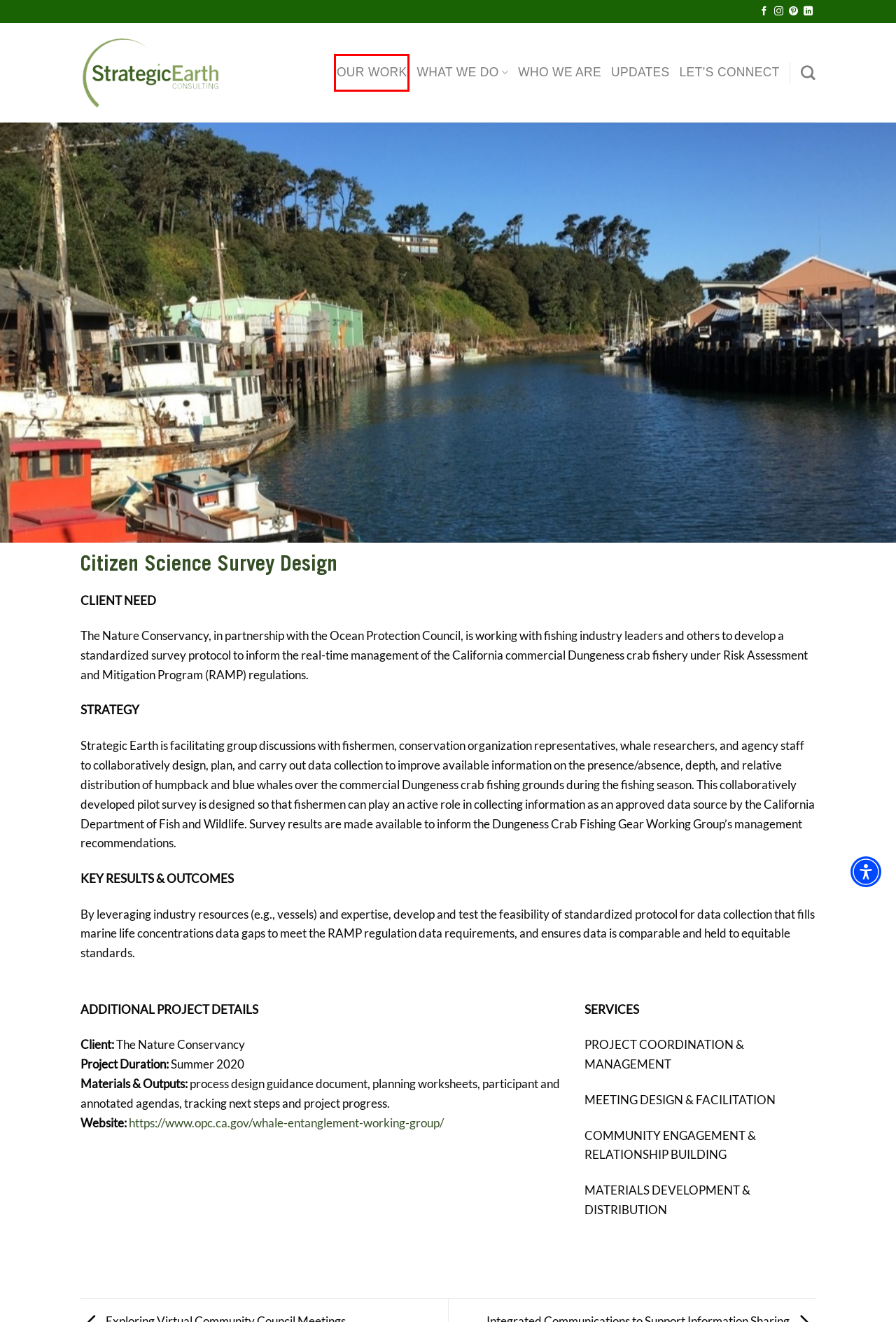Examine the screenshot of a webpage with a red rectangle bounding box. Select the most accurate webpage description that matches the new webpage after clicking the element within the bounding box. Here are the candidates:
A. Updates - Strategic Earth Consulting
B. Welcome - Strategic Earth Consulting
C. Who We Are - Strategic Earth Consulting
D. What we’re up to - Strategic Earth Consulting
E. Exploring Virtual Community Council Meetings - Strategic Earth Consulting
F. Contact - Strategic Earth Consulting
G. Integrated Communications to Support Information Sharing - Strategic Earth Consulting
H. What We Do - Strategic Earth Consulting

D